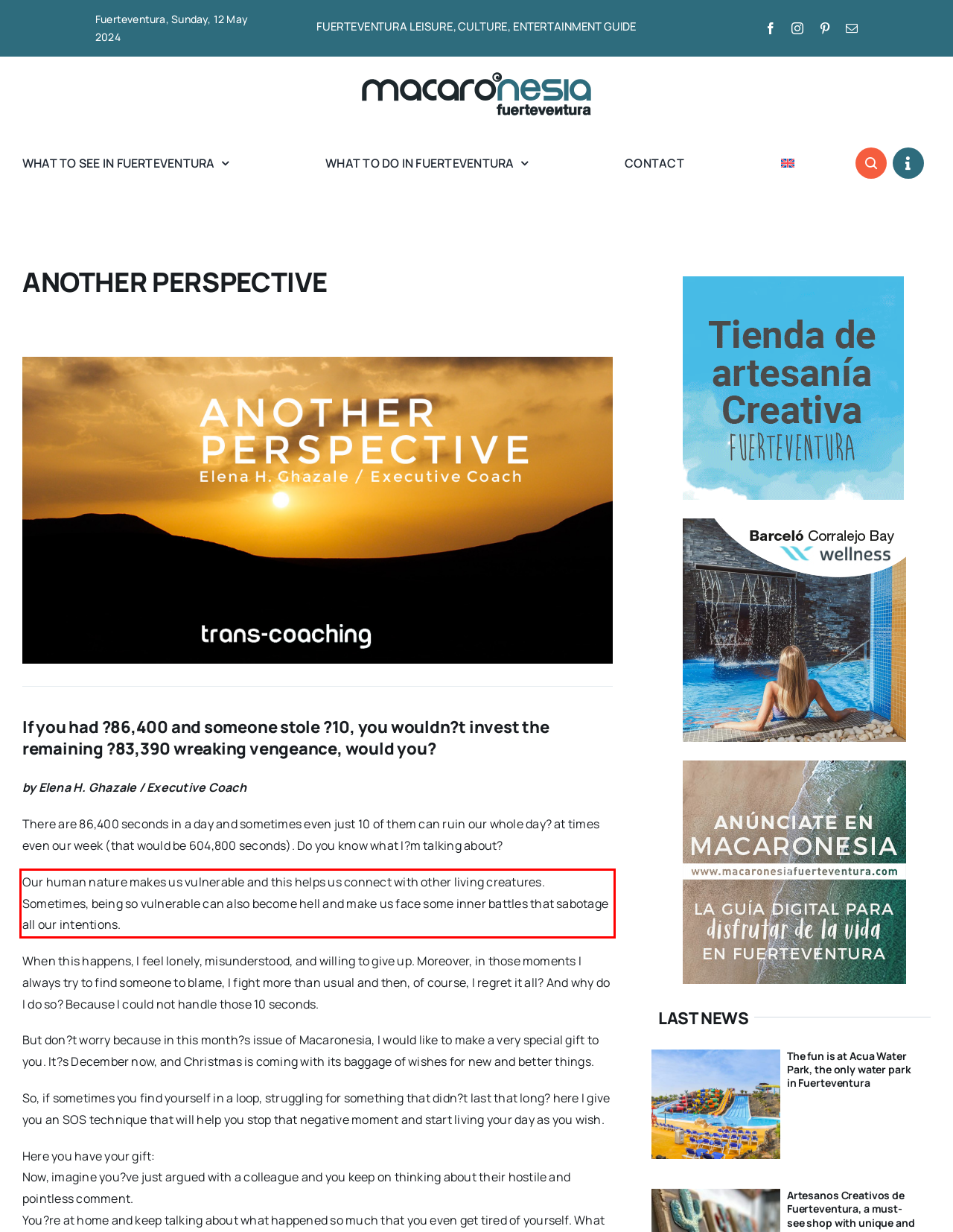With the given screenshot of a webpage, locate the red rectangle bounding box and extract the text content using OCR.

Our human nature makes us vulnerable and this helps us connect with other living creatures. Sometimes, being so vulnerable can also become hell and make us face some inner battles that sabotage all our intentions.